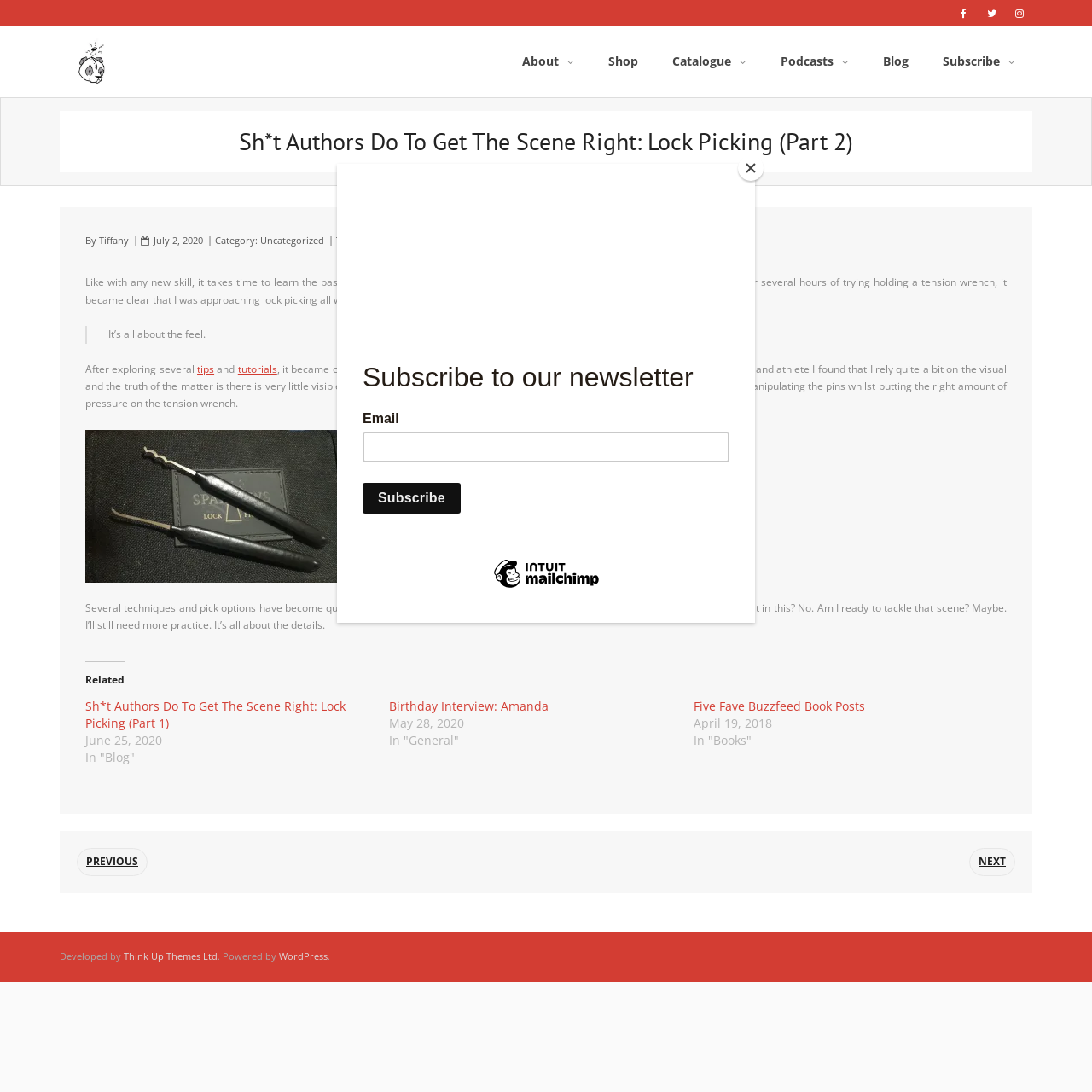Select the bounding box coordinates of the element I need to click to carry out the following instruction: "Go to the 'Shop' page".

[0.541, 0.023, 0.6, 0.089]